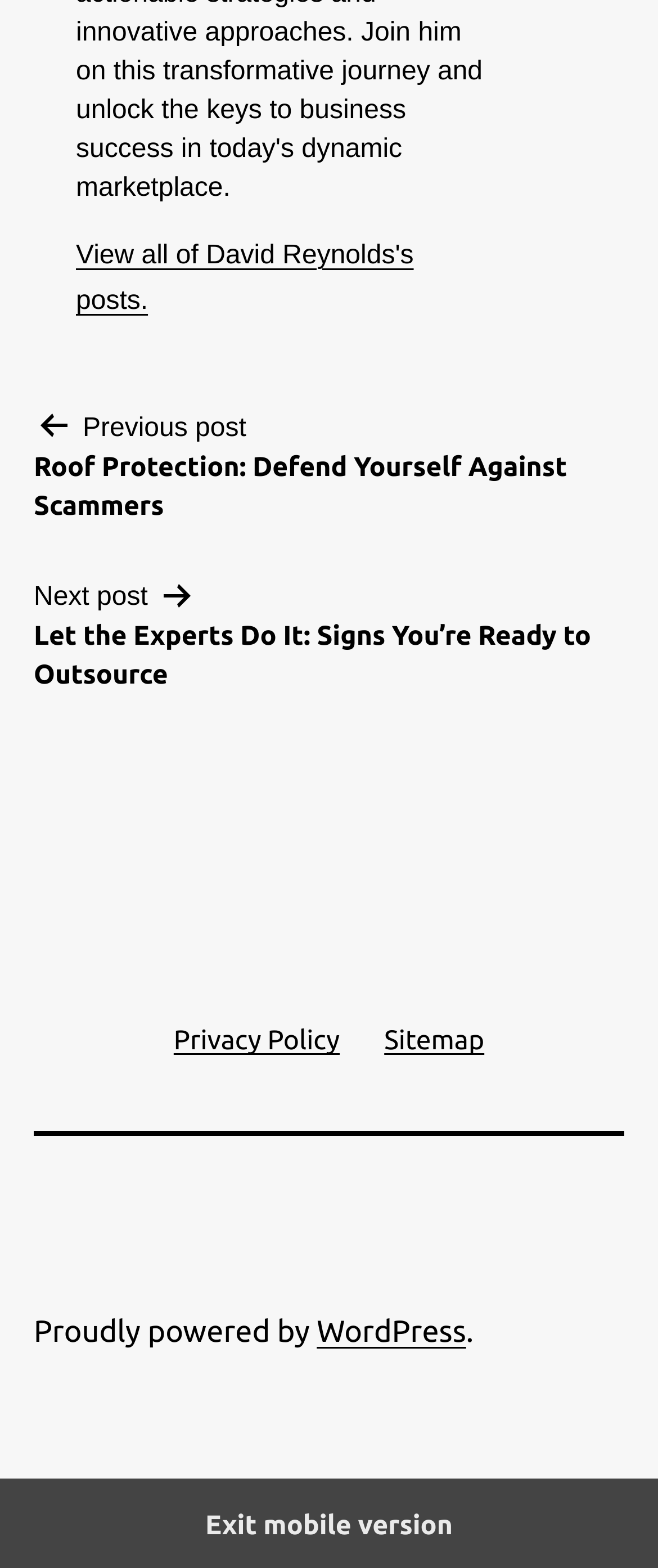Give the bounding box coordinates for this UI element: "Sitemap". The coordinates should be four float numbers between 0 and 1, arranged as [left, top, right, bottom].

[0.55, 0.636, 0.77, 0.691]